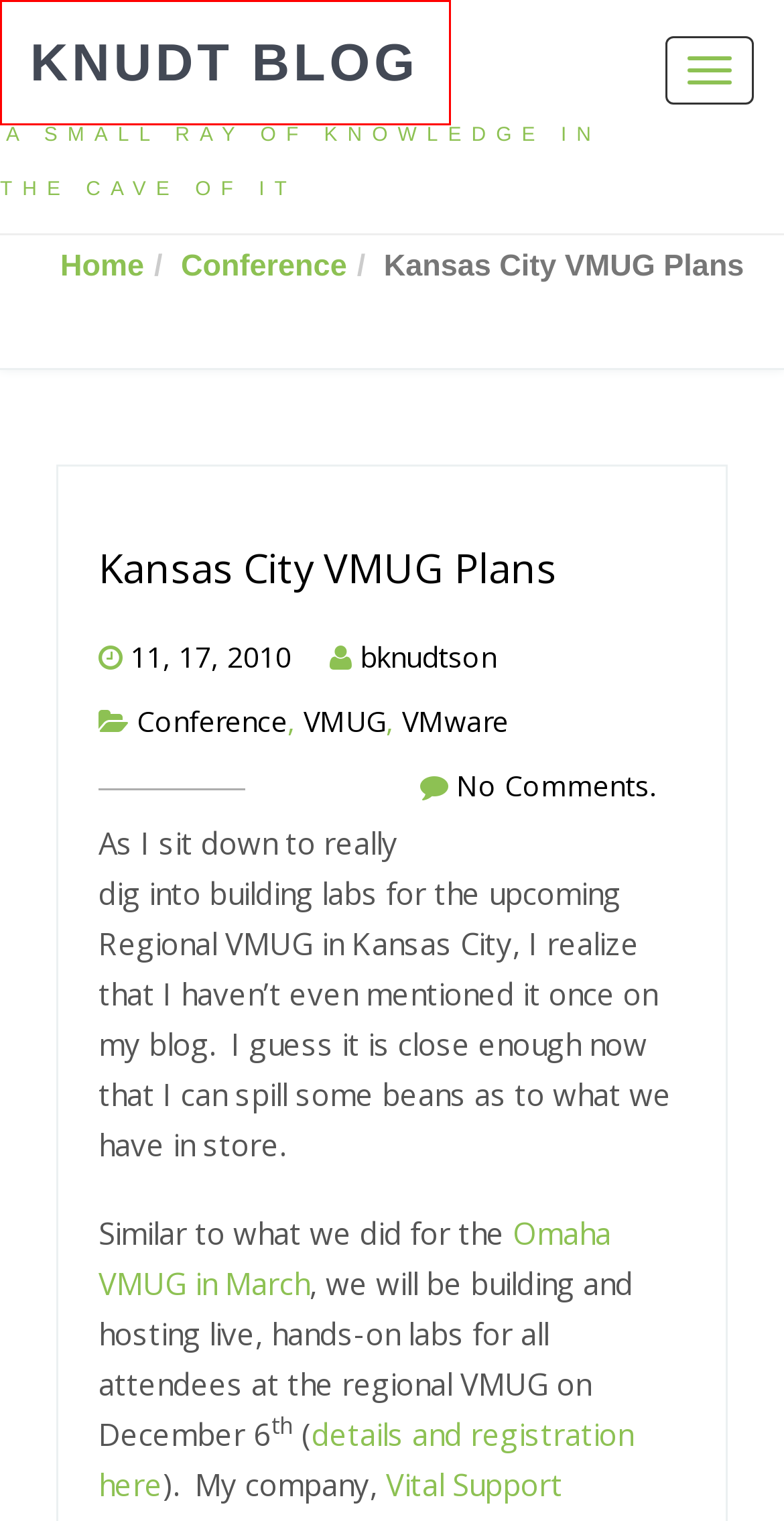You are given a screenshot depicting a webpage with a red bounding box around a UI element. Select the description that best corresponds to the new webpage after clicking the selected element. Here are the choices:
A. 2010-11-17 – Knudt Blog
B. Kansas City VMUG - kcvmug - KC - Midwest Regional VMUG - Dec 6th
C. Career – Knudt Blog
D. Knudt Blog – A small ray of knowledge in the cave of IT
E. bknudtson – Knudt Blog
F. Conference – Knudt Blog
G. VMUG – Knudt Blog
H. VMware – Knudt Blog

D